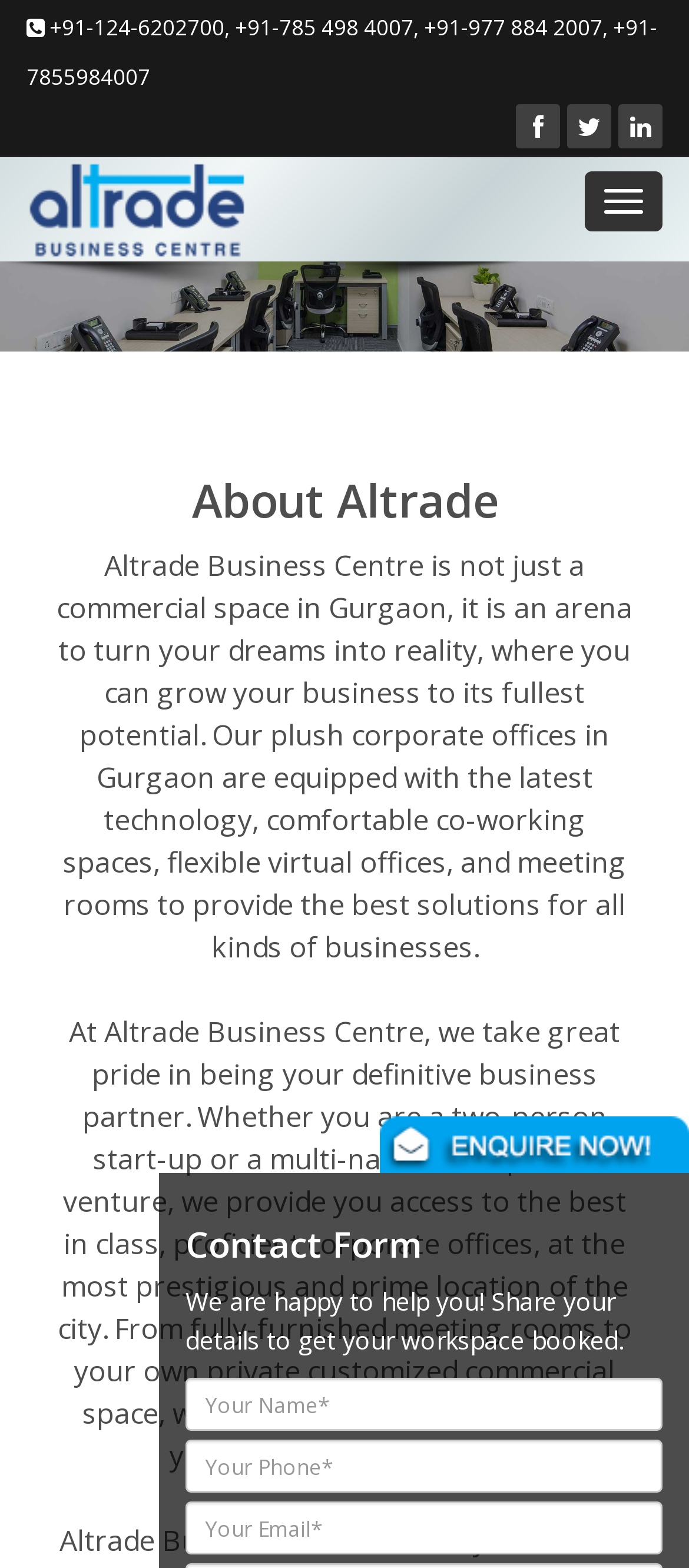Using the given element description, provide the bounding box coordinates (top-left x, top-left y, bottom-right x, bottom-right y) for the corresponding UI element in the screenshot: alt="email"

[0.551, 0.712, 1.0, 0.748]